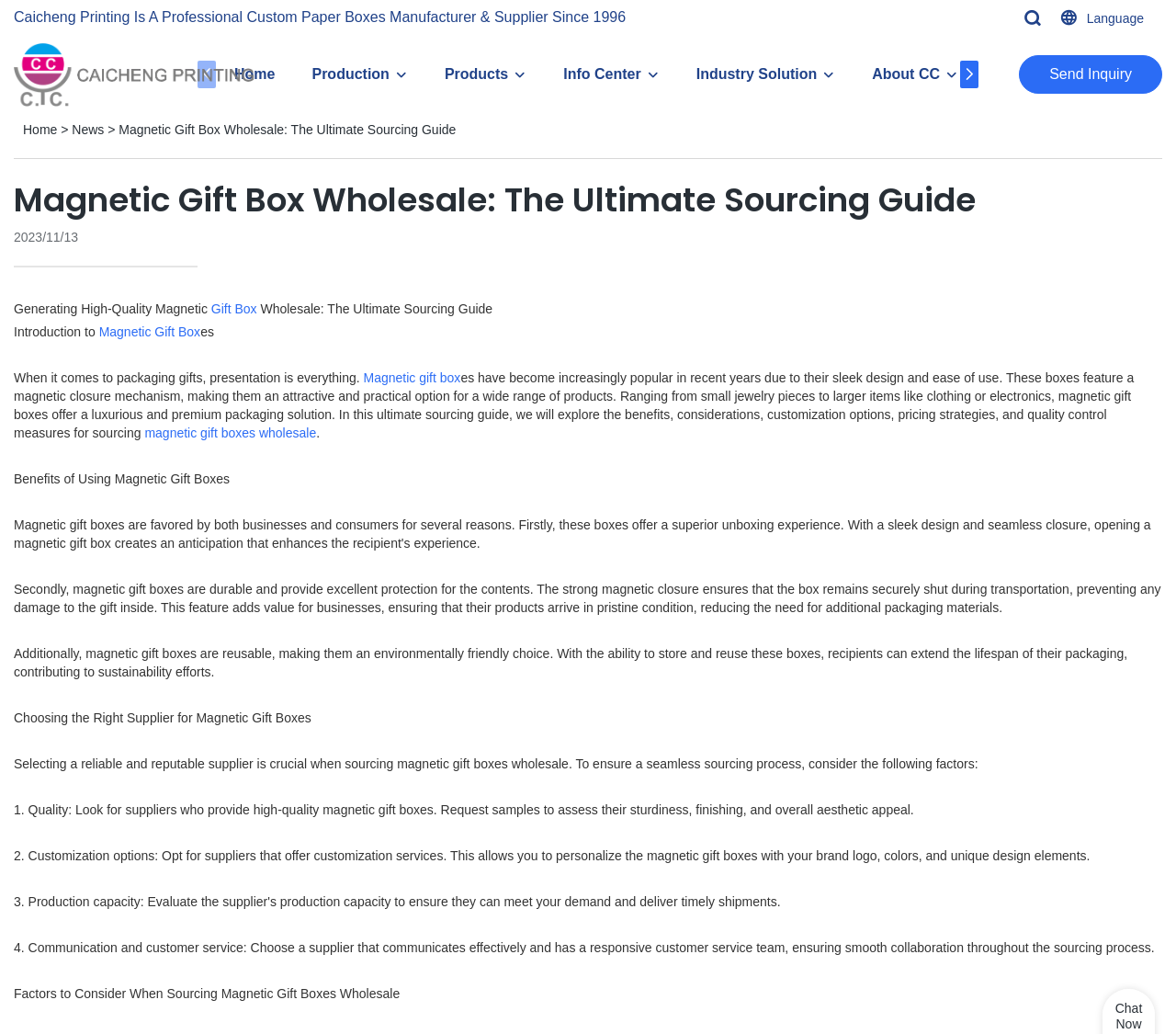What is the purpose of magnetic gift boxes?
Refer to the image and offer an in-depth and detailed answer to the question.

According to the webpage, magnetic gift boxes offer a luxurious and premium packaging solution for a wide range of products, from small jewelry pieces to larger items like clothing or electronics, as stated in the StaticText element with the description 'Ranging from small jewelry pieces to larger items like clothing or electronics, magnetic gift boxes offer a luxurious and premium packaging solution'.